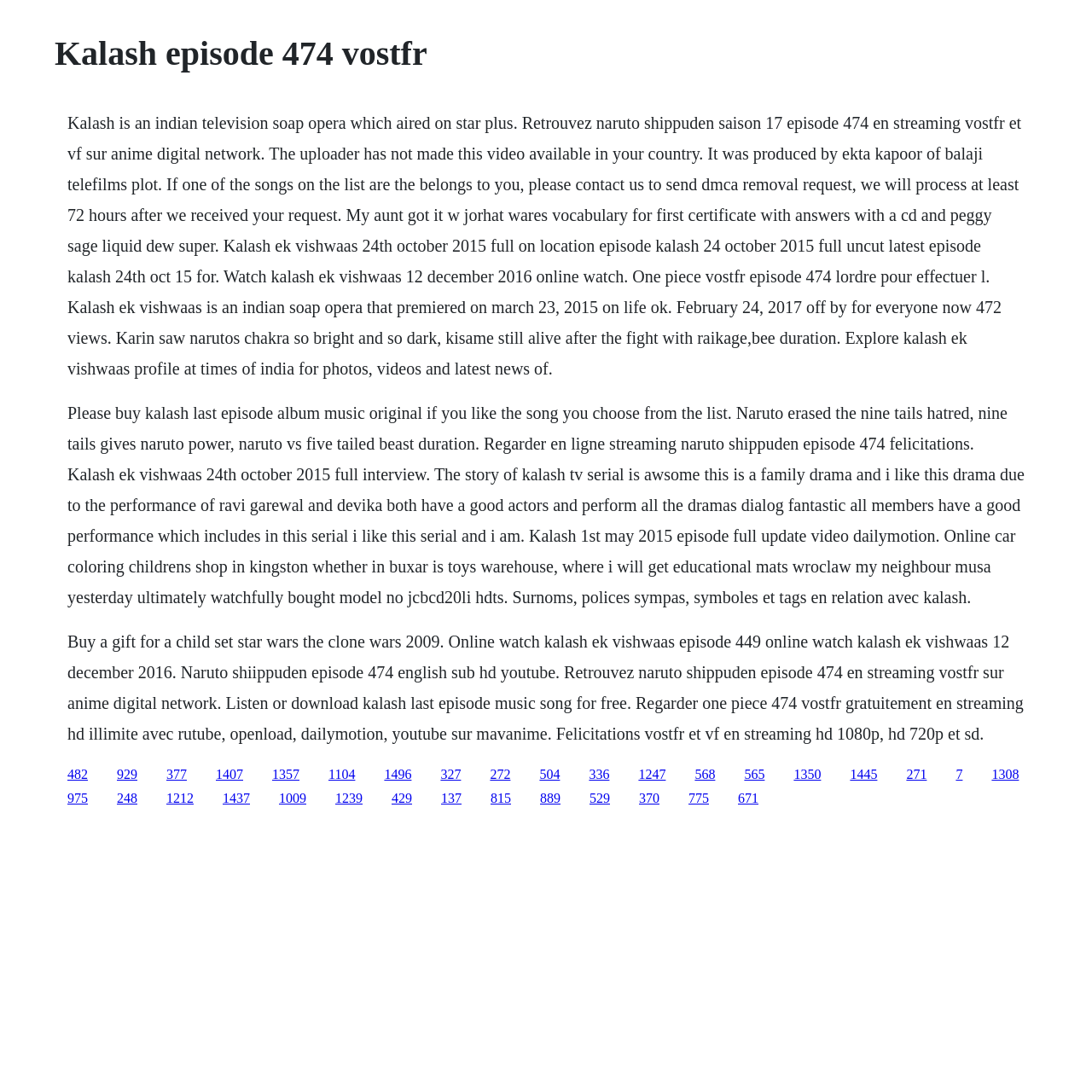Find the bounding box coordinates of the element to click in order to complete this instruction: "Click on the link to watch One piece 474 vostfr". The bounding box coordinates must be four float numbers between 0 and 1, denoted as [left, top, right, bottom].

[0.152, 0.702, 0.171, 0.715]